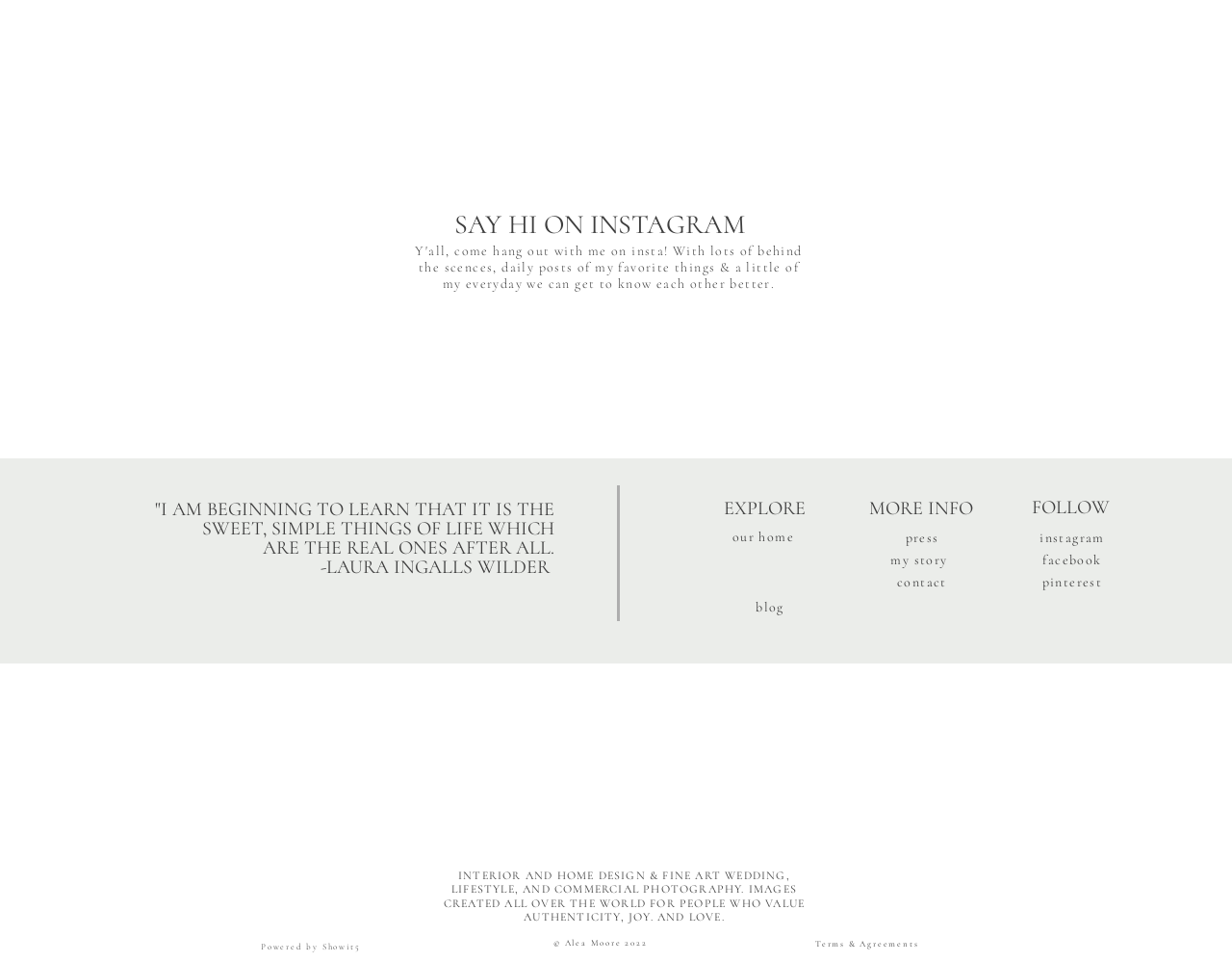Please identify the bounding box coordinates of the element I need to click to follow this instruction: "Read my story".

[0.705, 0.576, 0.788, 0.594]